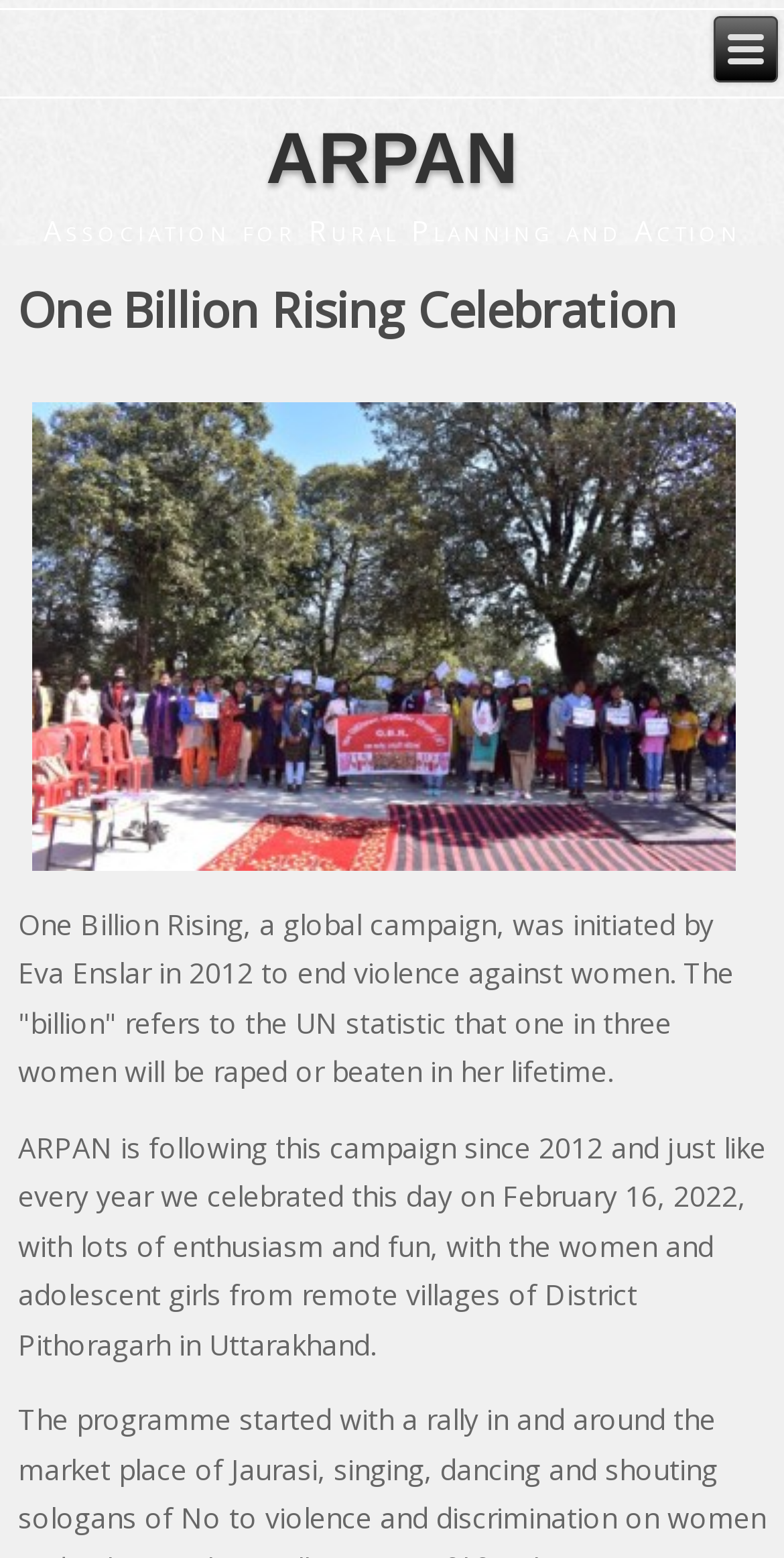Locate the bounding box of the UI element defined by this description: "ARPAN". The coordinates should be given as four float numbers between 0 and 1, formatted as [left, top, right, bottom].

[0.339, 0.074, 0.661, 0.127]